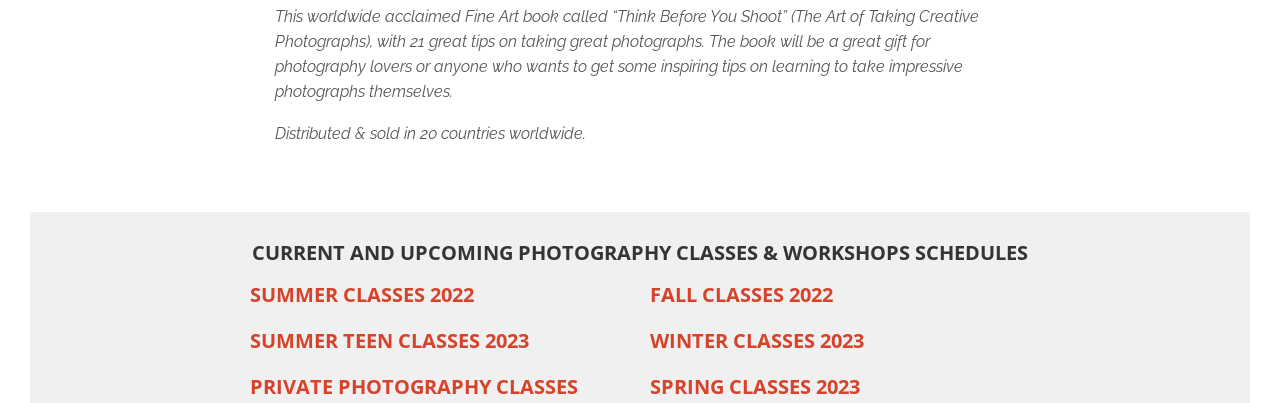What is the target audience for the Fine Art book?
Answer with a single word or phrase, using the screenshot for reference.

Photography lovers